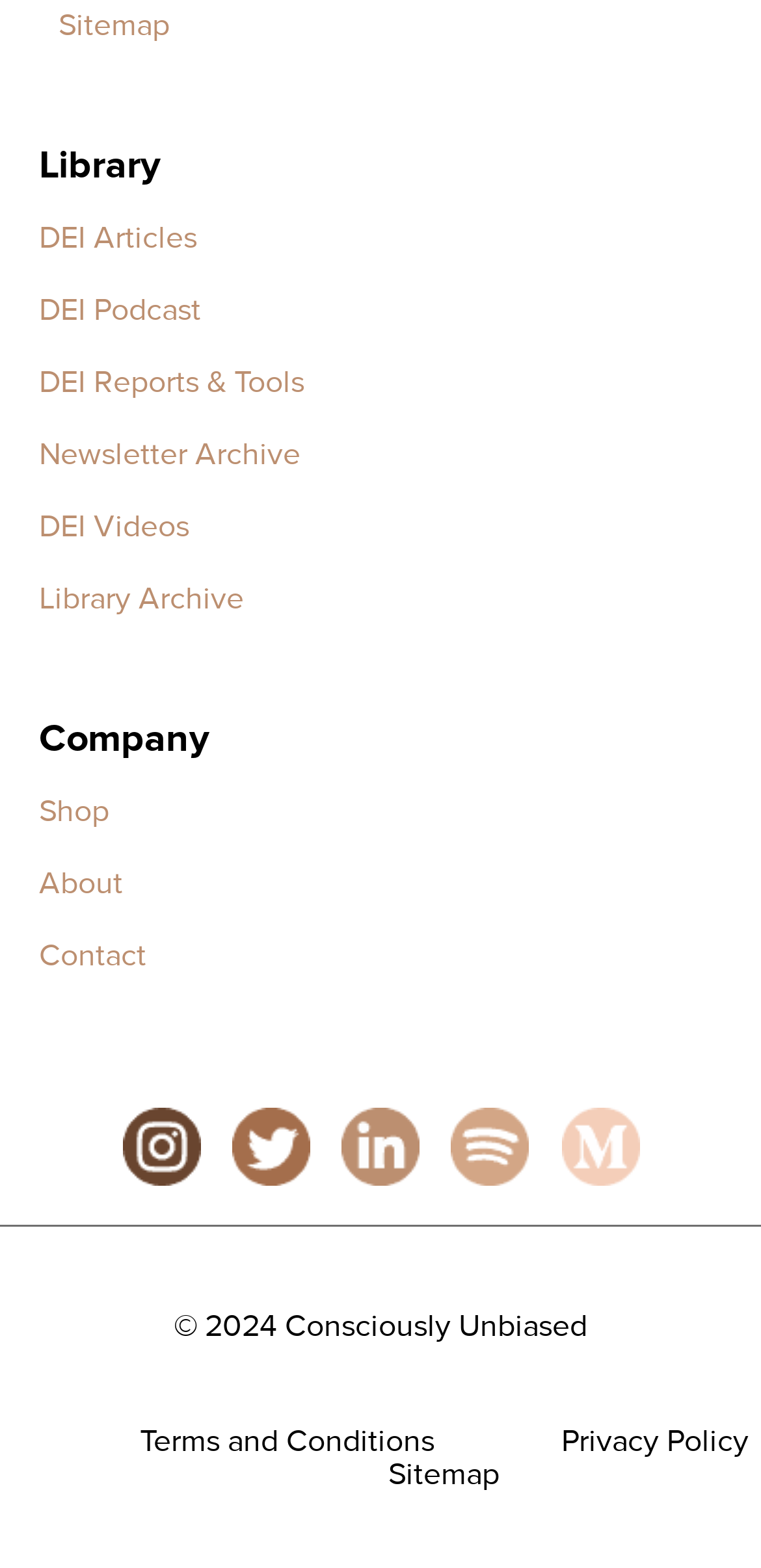Please answer the following question using a single word or phrase: 
How many social media icons are there?

5